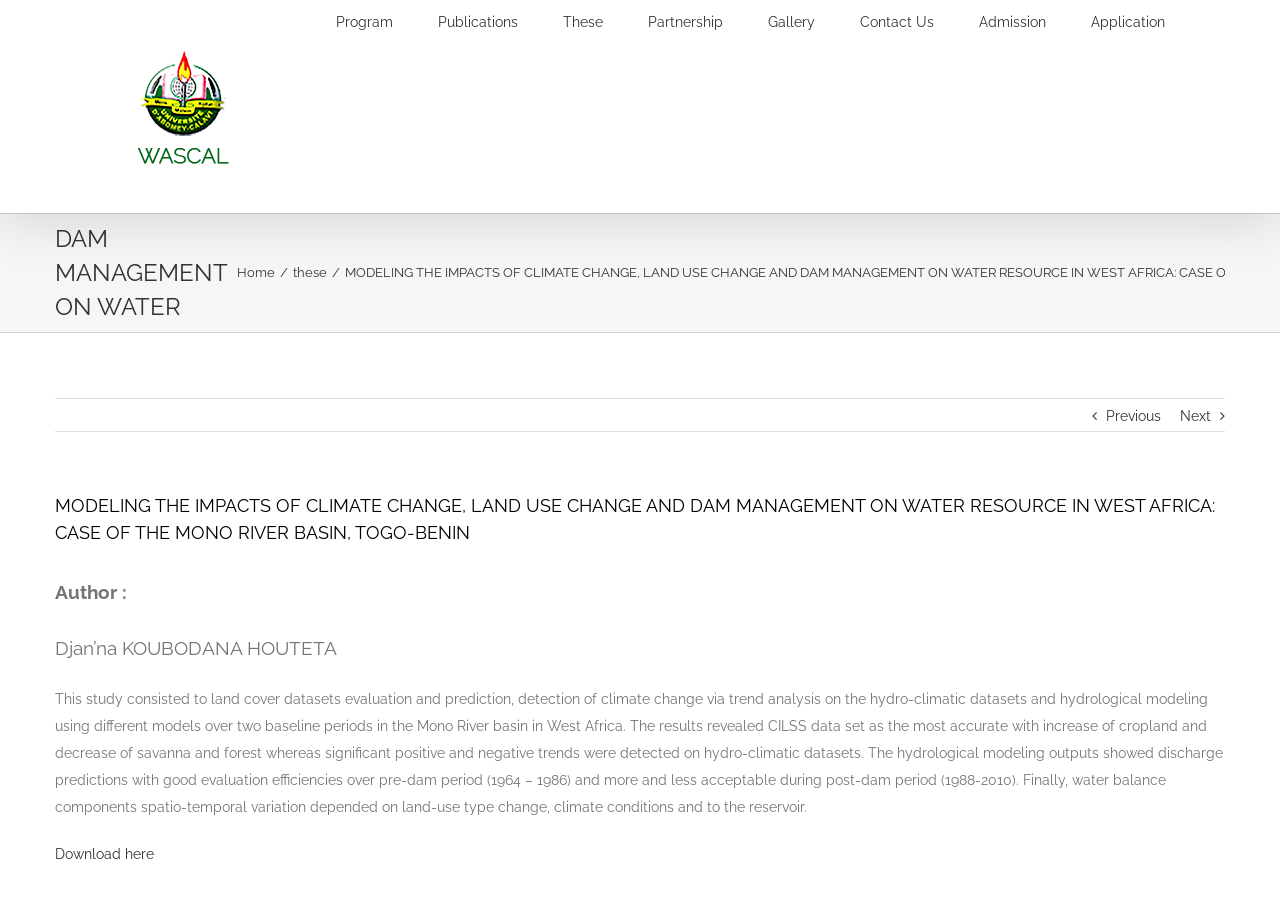Locate the primary headline on the webpage and provide its text.

MODELING THE IMPACTS OF CLIMATE CHANGE, LAND USE CHANGE AND DAM MANAGEMENT ON WATER RESOURCE IN WEST AFRICA: CASE OF THE MONO RIVER BASIN, TOGO-BENIN